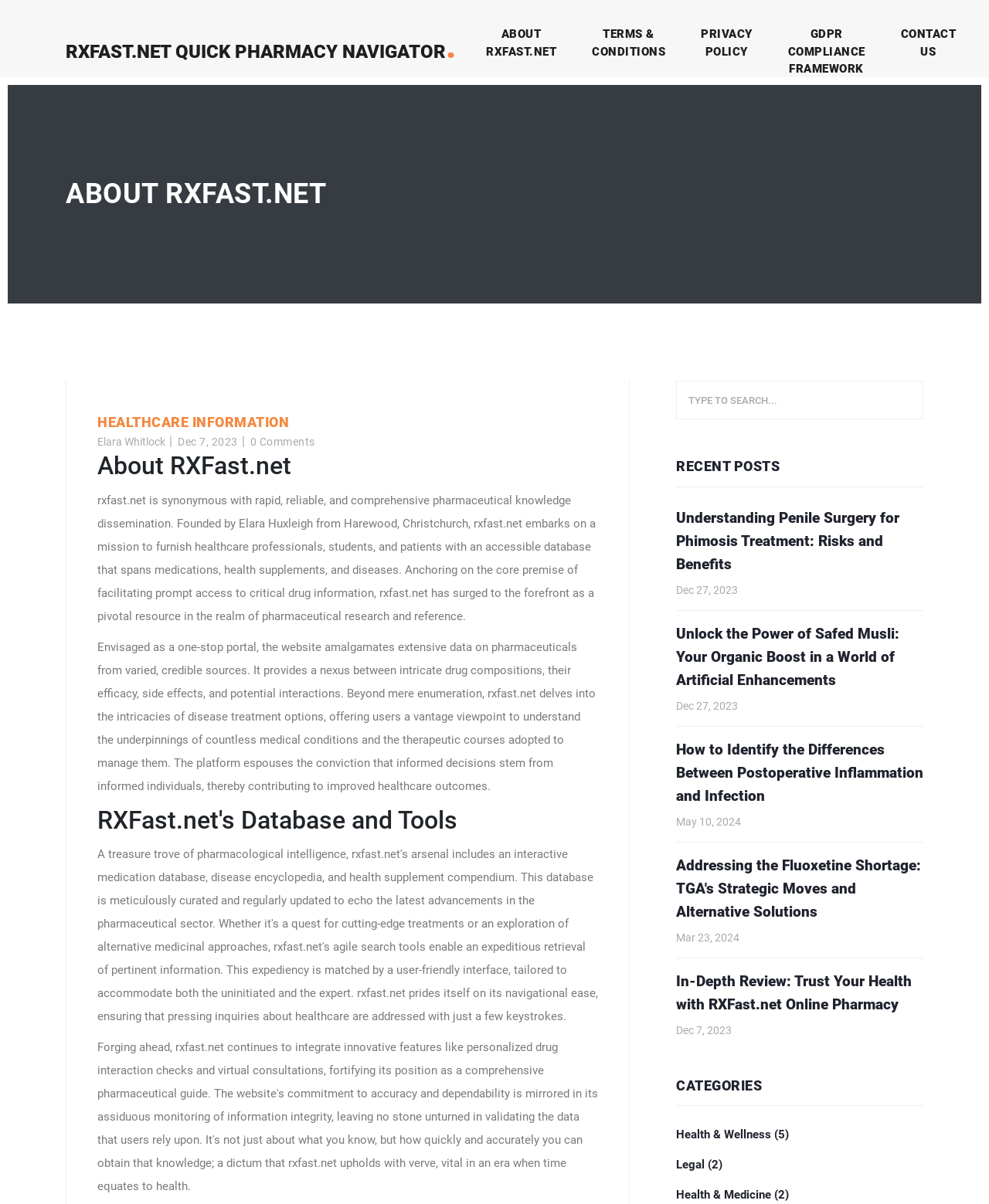Please locate the bounding box coordinates of the element that needs to be clicked to achieve the following instruction: "Learn about Understanding Penile Surgery for Phimosis Treatment". The coordinates should be four float numbers between 0 and 1, i.e., [left, top, right, bottom].

[0.684, 0.421, 0.934, 0.497]